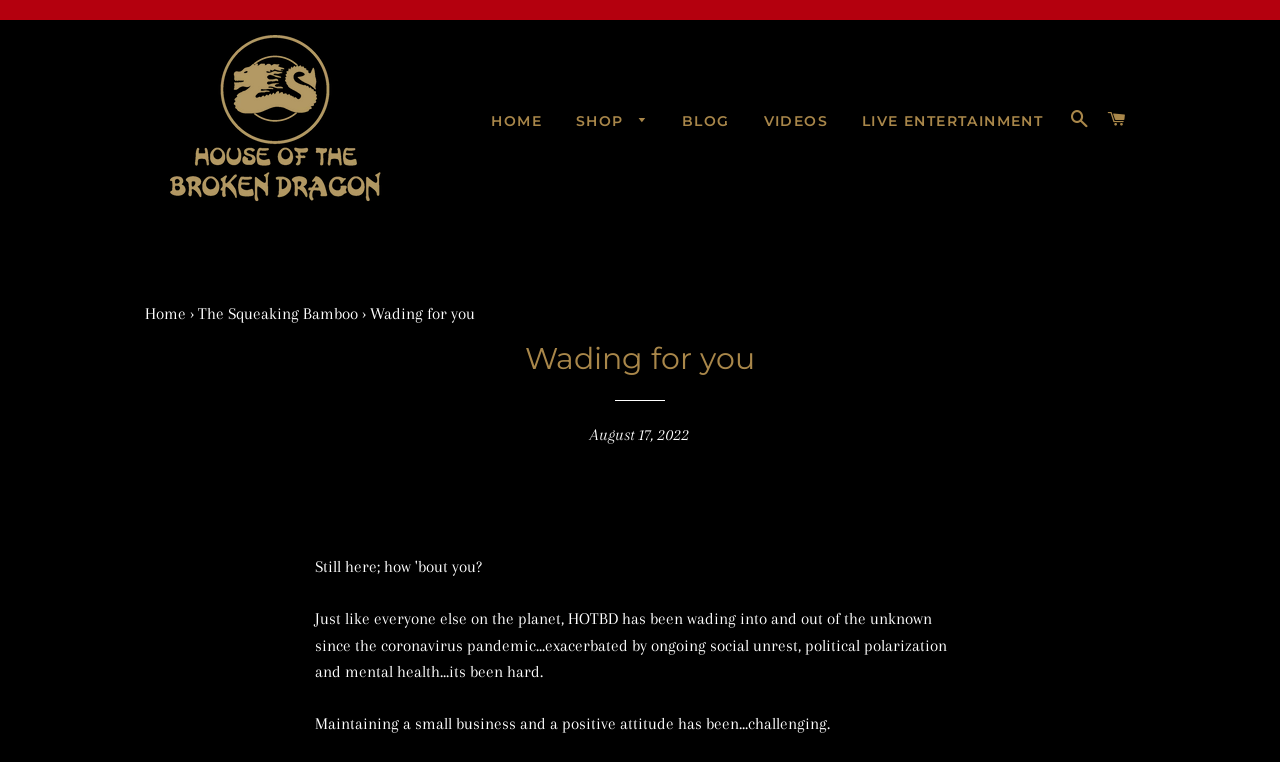What is the text of the webpage's headline?

Wading for you